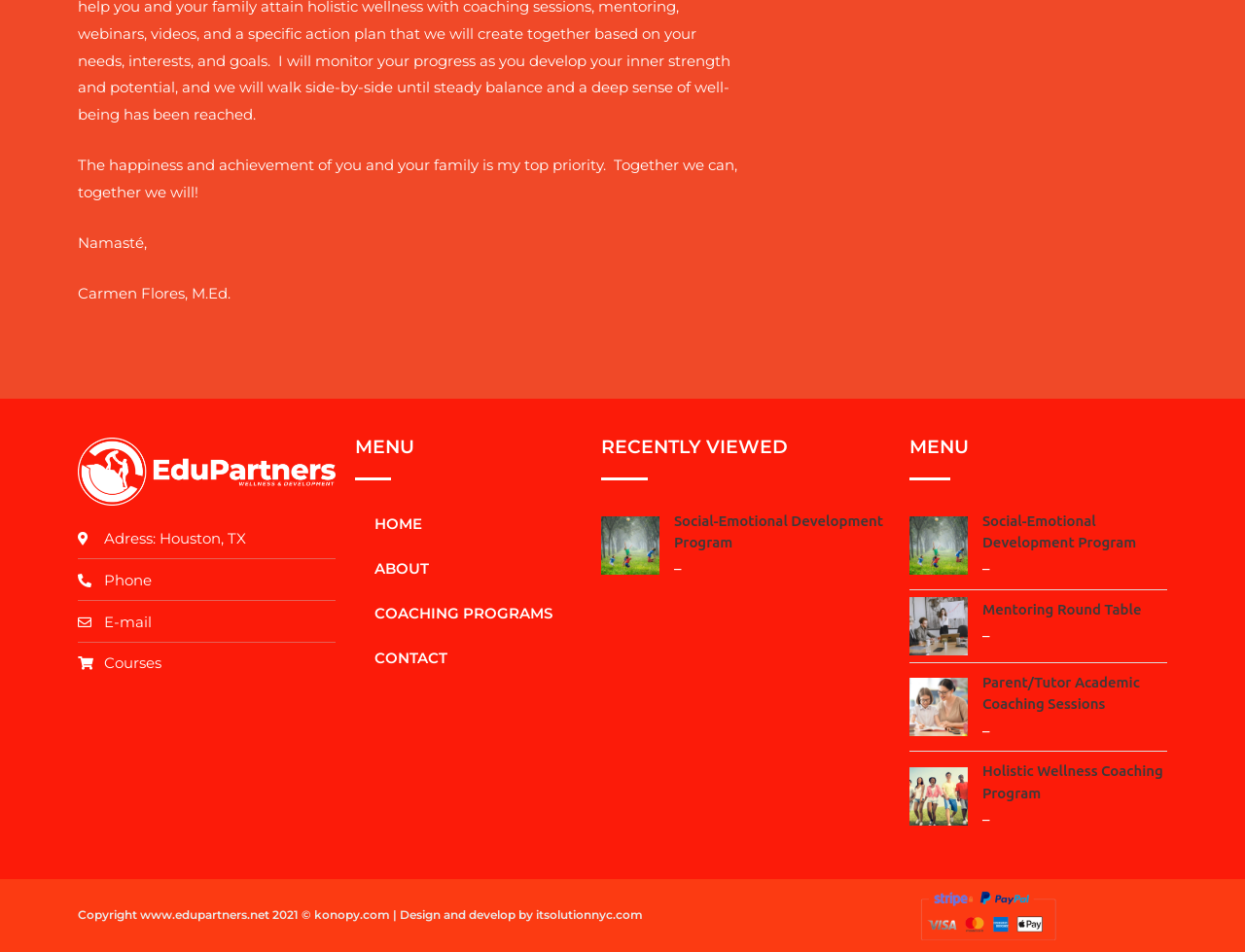Given the description "Mentoring Round Table", provide the bounding box coordinates of the corresponding UI element.

[0.789, 0.629, 0.937, 0.652]